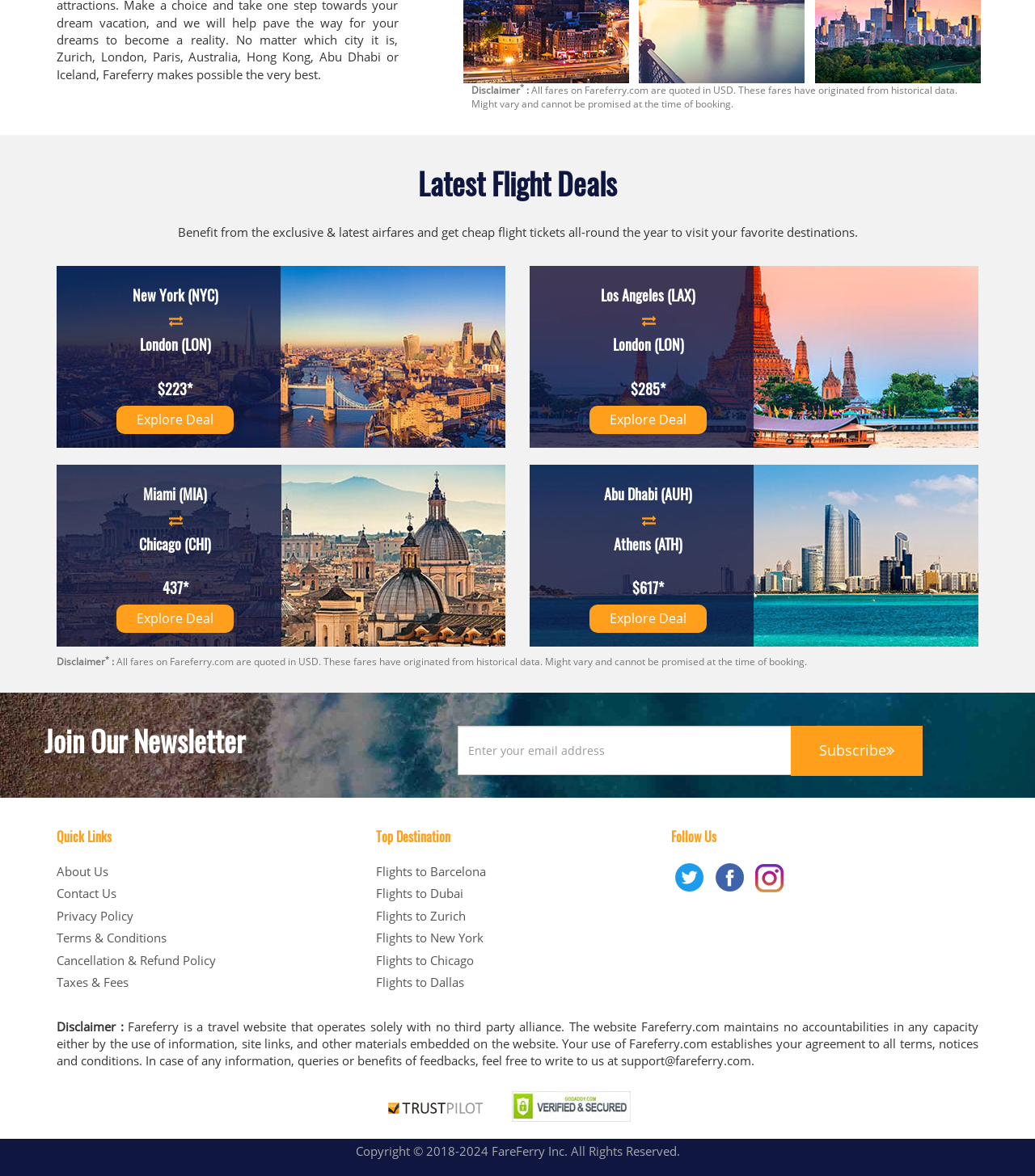How many social media platforms are listed under 'Follow Us'?
Refer to the image and provide a concise answer in one word or phrase.

3